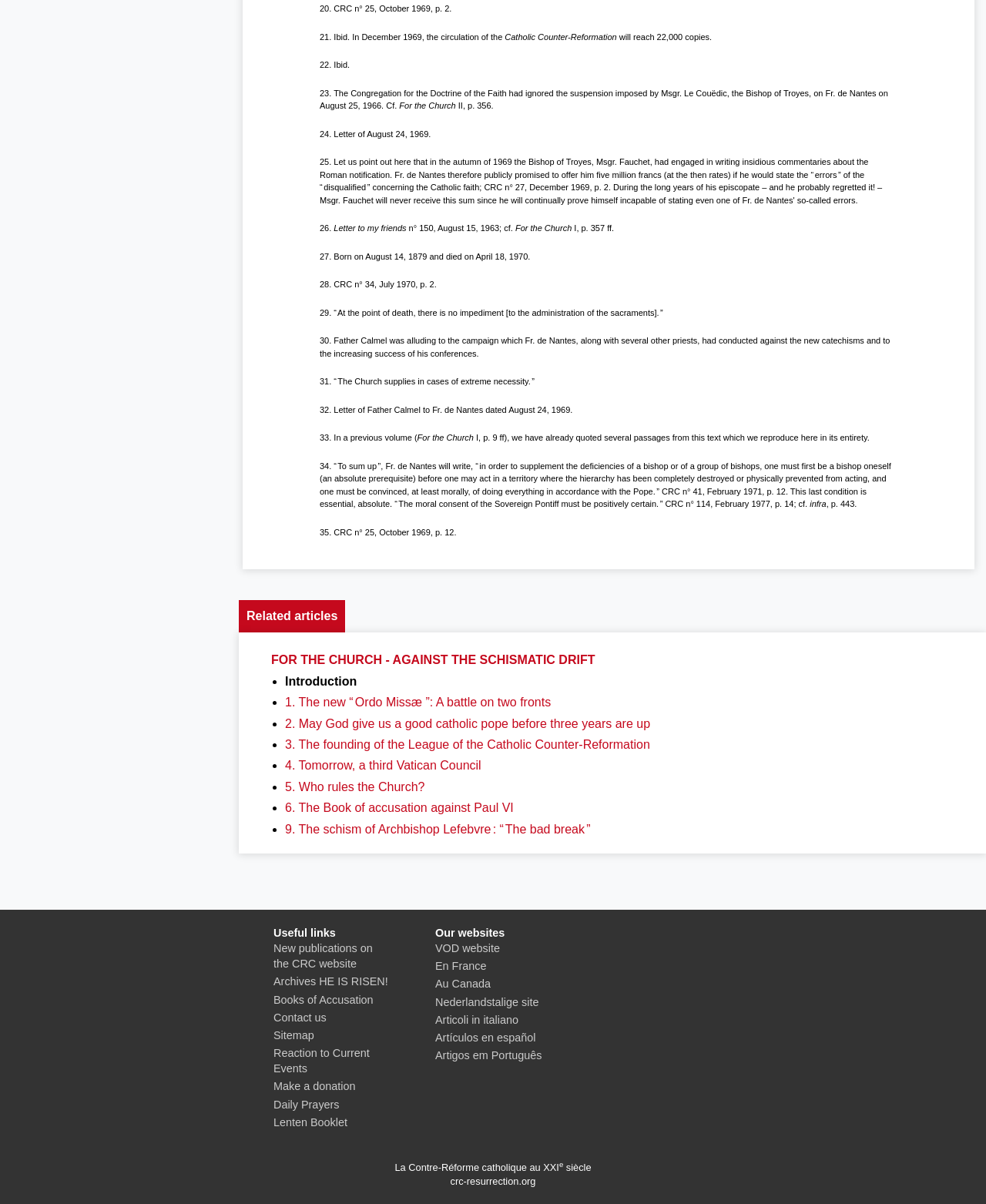Determine the bounding box coordinates of the element that should be clicked to execute the following command: "Visit 'crc-resurrection.org'".

[0.457, 0.976, 0.543, 0.986]